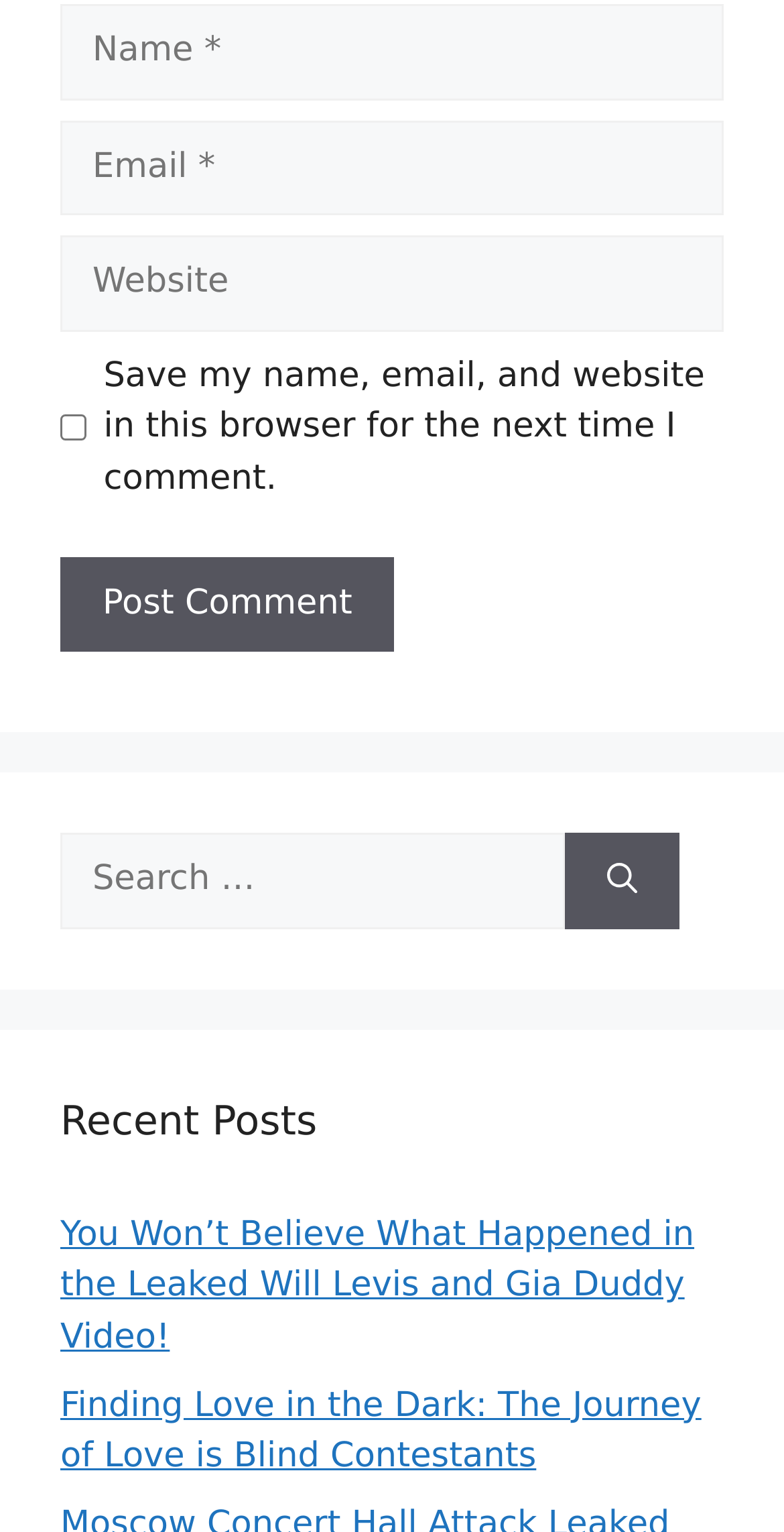Determine the bounding box coordinates for the clickable element to execute this instruction: "Post a comment". Provide the coordinates as four float numbers between 0 and 1, i.e., [left, top, right, bottom].

[0.077, 0.363, 0.503, 0.426]